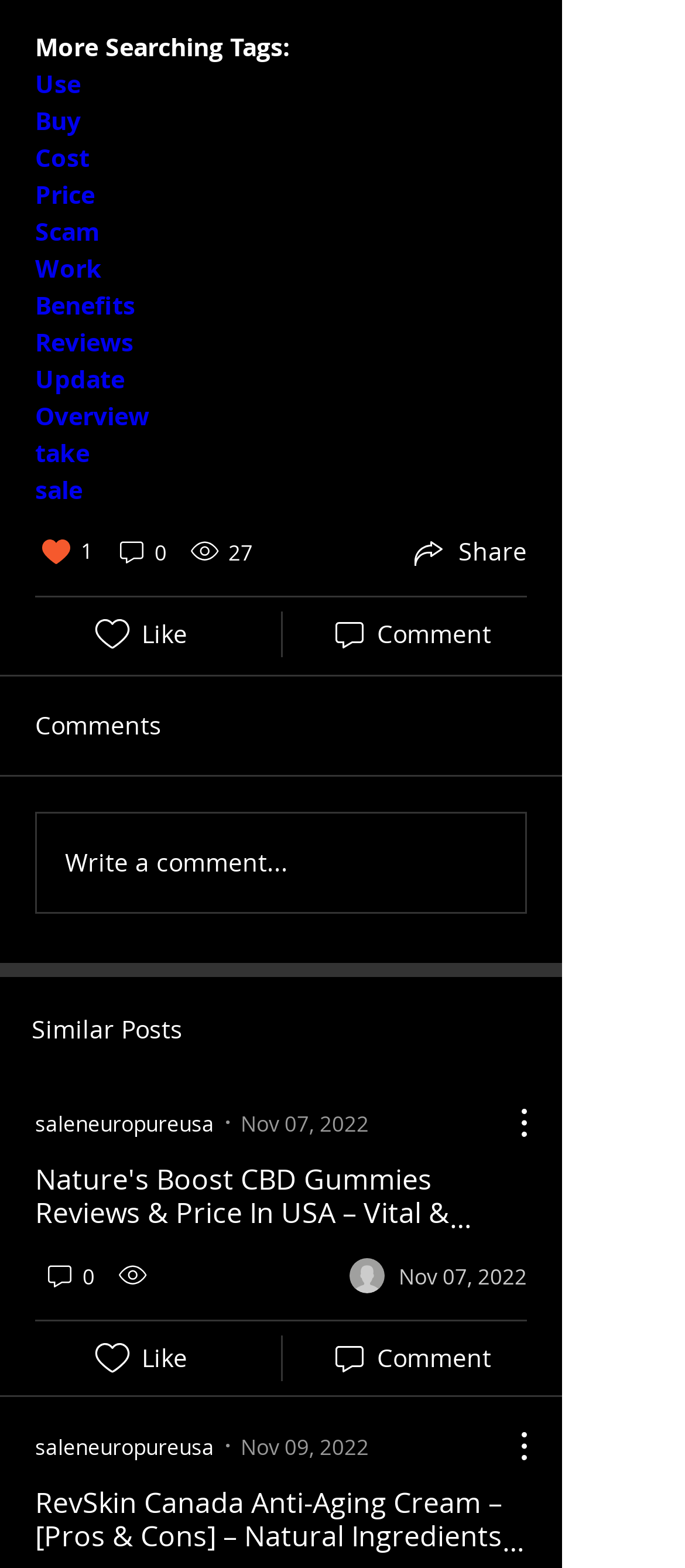What is the purpose of the buttons with 'Likes icon unchecked'?
Provide a detailed and extensive answer to the question.

The buttons with 'Likes icon unchecked' are likely used to like a post or an article, as they are commonly used in social media platforms and blogs to show appreciation for a content.